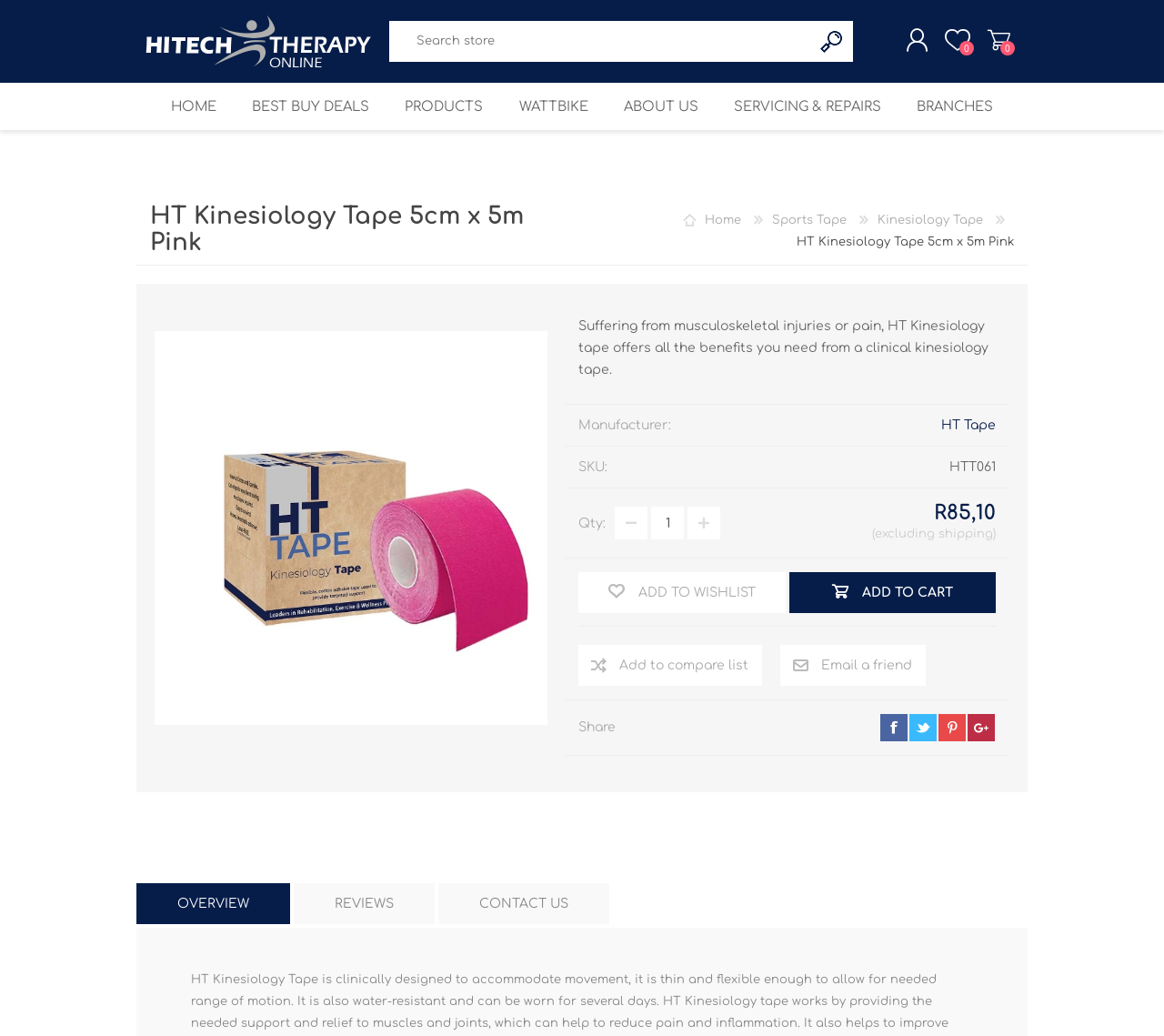Generate a thorough caption detailing the webpage content.

This webpage is an e-commerce site selling sports tape, specifically HT Kinesiology tape. At the top, there is a logo and a search bar with a "Search" button next to it. Below the search bar, there are several links to different sections of the website, including "HOME", "BEST BUY DEALS", "PRODUCTS", "WATTBIKE", "ABOUT US", "SERVICING & REPAIRS", and "BRANCHES". 

To the right of these links, there are buttons for "REGISTER", "LOG IN", "Wishlist", and "Shopping cart". Below these buttons, there is a message indicating that the shopping cart is empty.

The main content of the page is a product description for HT Kinesiology Tape 5cm x 5m Pink. There is an image of the product on the left, and to the right of the image, there is a heading with the product name, followed by a brief description of the product's benefits. 

Below the product description, there are details about the product, including the manufacturer, SKU, price, and an option to add the product to the wishlist or cart. There are also buttons to share the product on social media or email it to a friend.

At the bottom of the page, there are tabs for "OVERVIEW", "REVIEWS", and "CONTACT US", with the "OVERVIEW" tab currently selected.